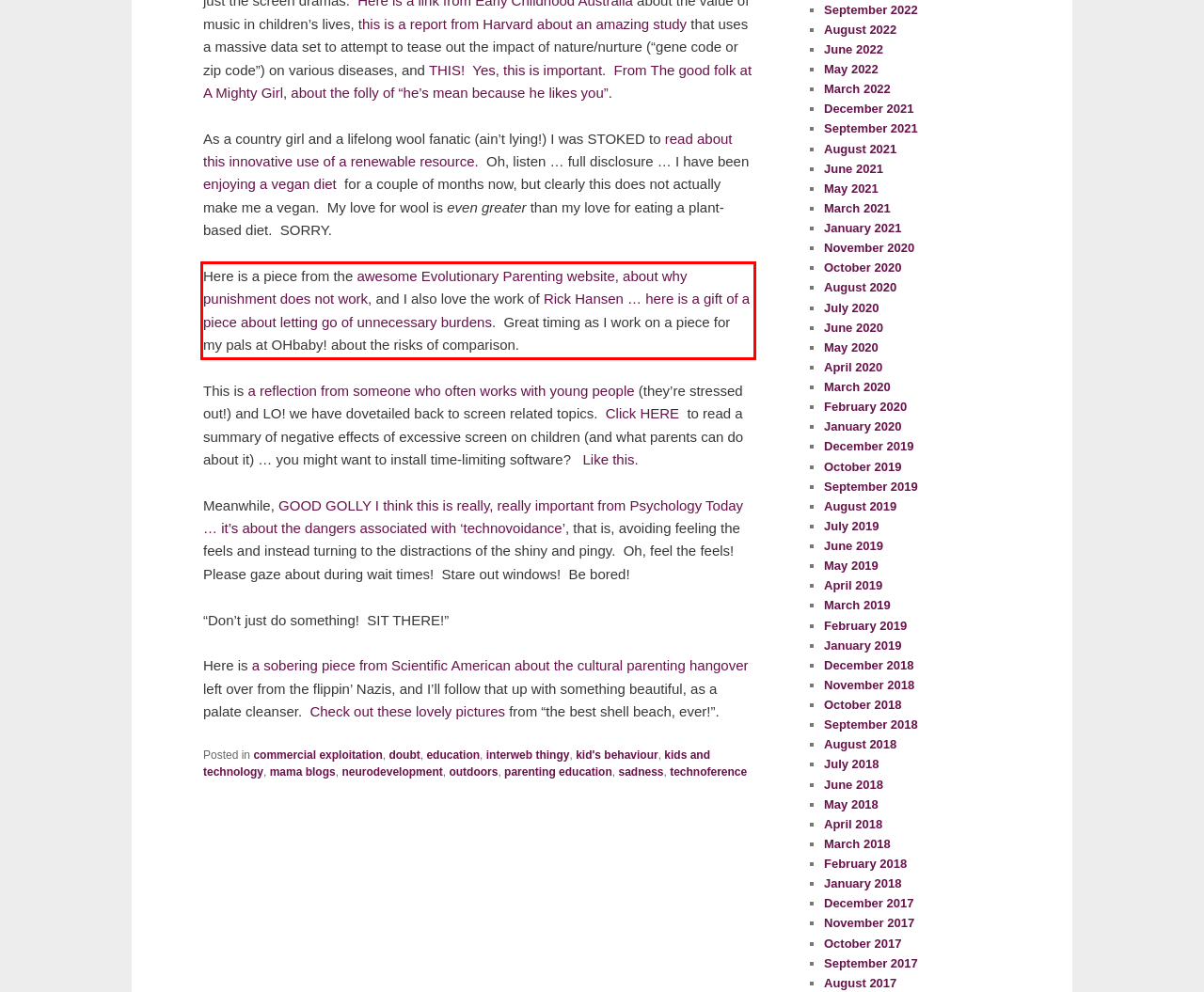Please recognize and transcribe the text located inside the red bounding box in the webpage image.

Here is a piece from the awesome Evolutionary Parenting website, about why punishment does not work, and I also love the work of Rick Hansen … here is a gift of a piece about letting go of unnecessary burdens. Great timing as I work on a piece for my pals at OHbaby! about the risks of comparison.